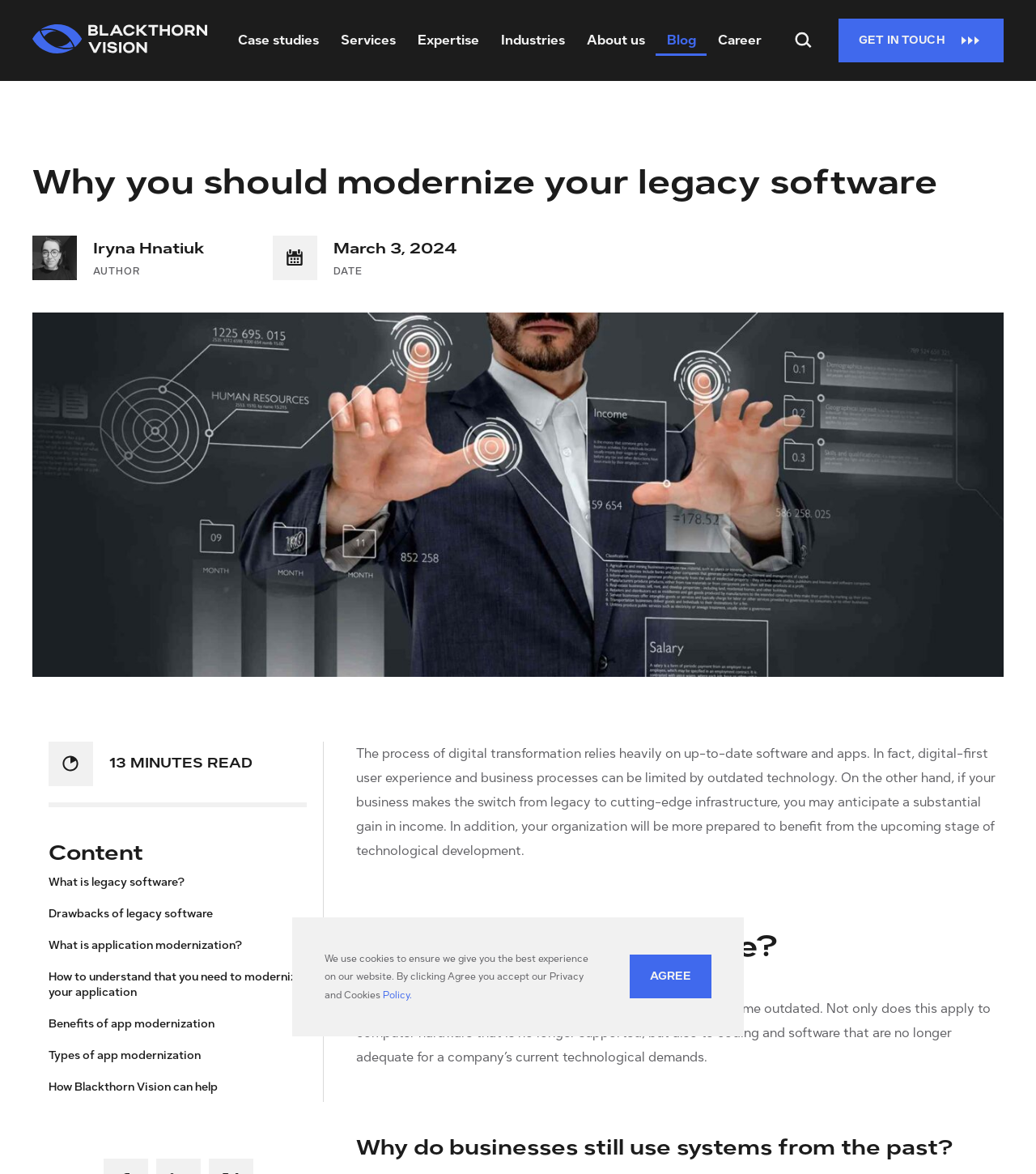Identify and provide the main heading of the webpage.

Why you should modernize your legacy software